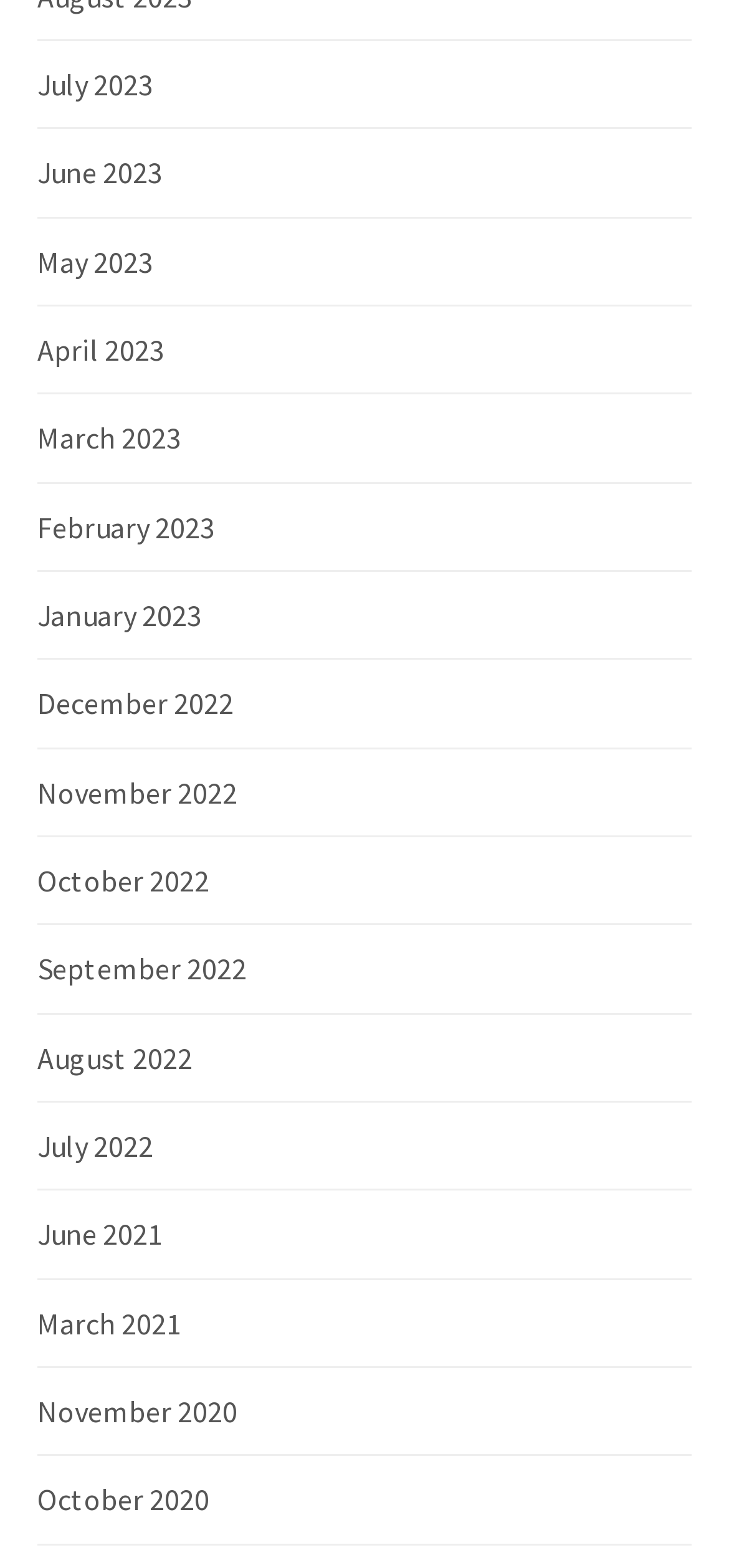Determine the bounding box coordinates of the clickable element necessary to fulfill the instruction: "View DraftKings logo". Provide the coordinates as four float numbers within the 0 to 1 range, i.e., [left, top, right, bottom].

None